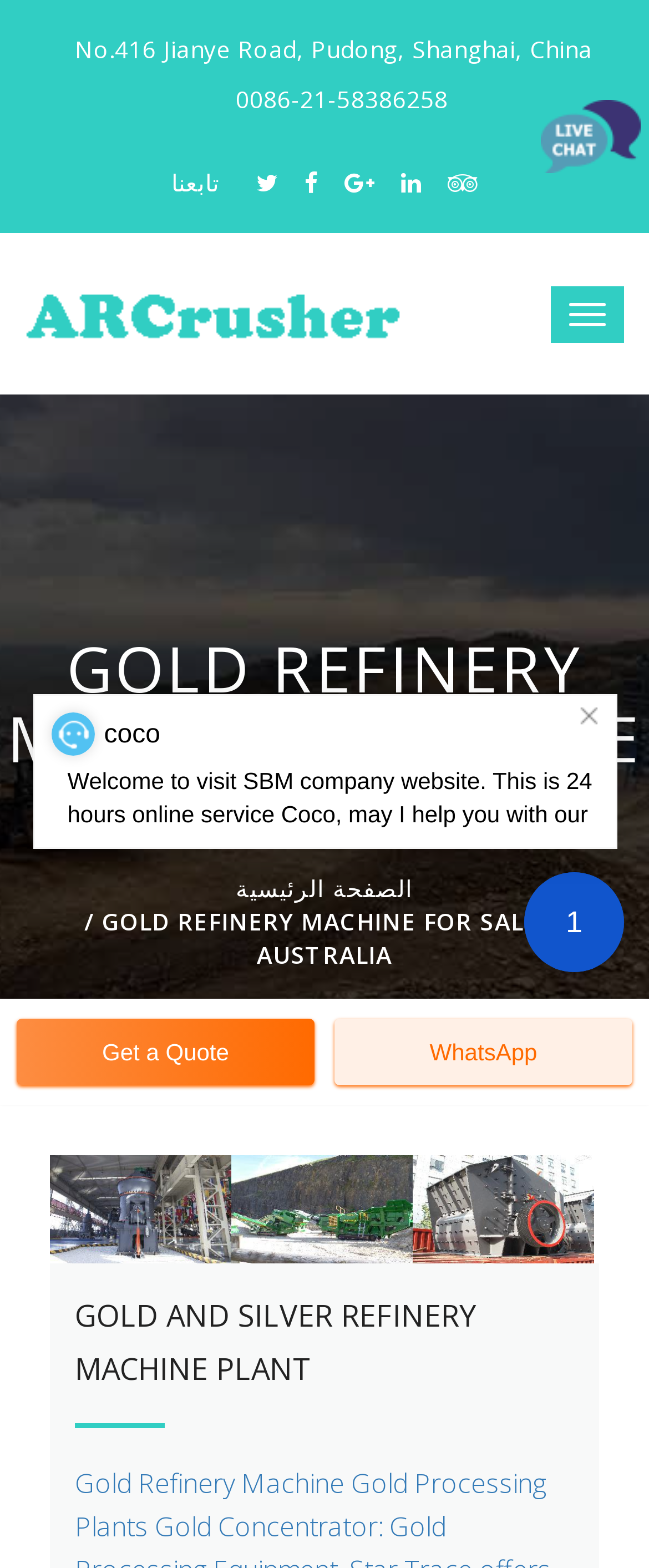Please analyze the image and provide a thorough answer to the question:
What is the company's location?

I found the company's location by looking at the static text element at the top of the page, which reads 'No.416 Jianye Road, Pudong, Shanghai, China'. This suggests that the company is based in Shanghai, China.